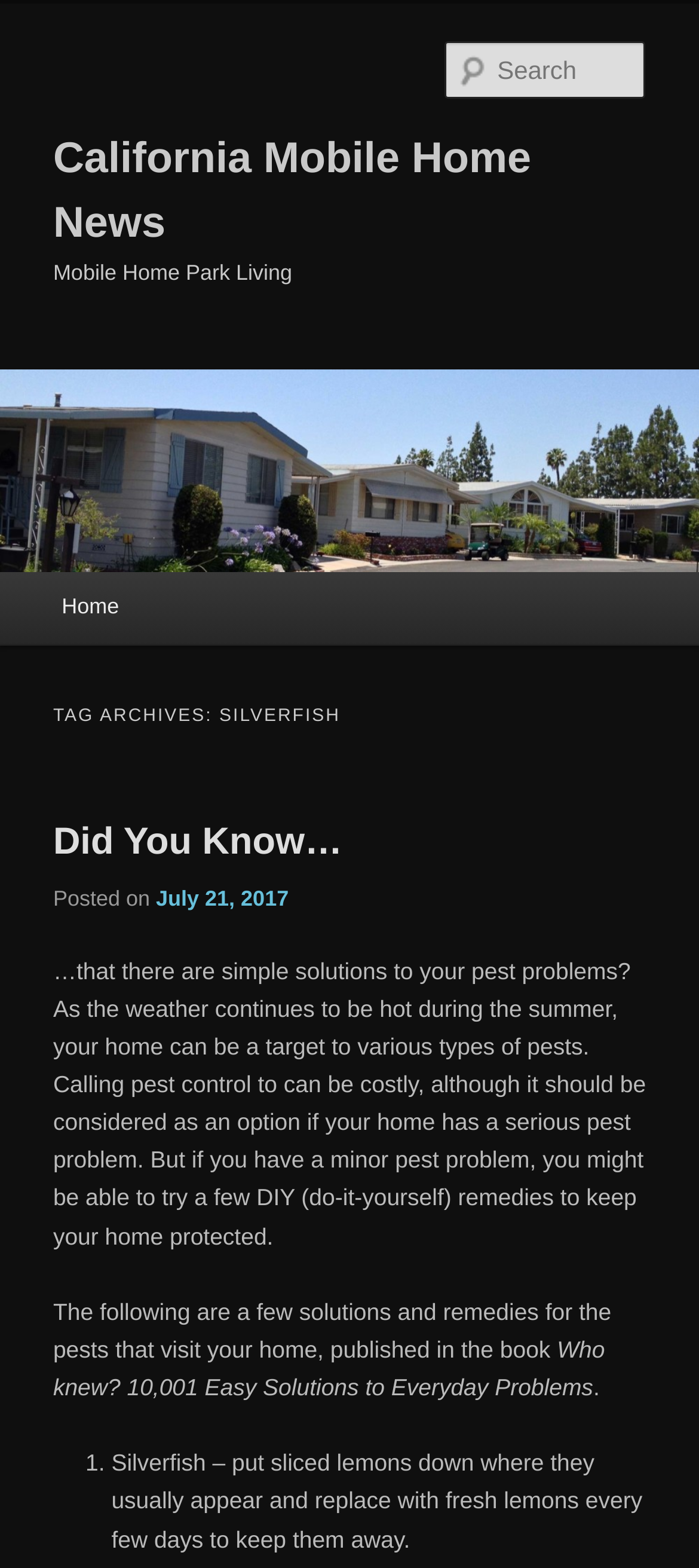How many years of experience does the author have in teaching mathematics?
Can you provide an in-depth and detailed response to the question?

The author mentions that they have been giving mathematics lessons for 30 years, in addition to teaching other subjects such as French and providing support to young students.